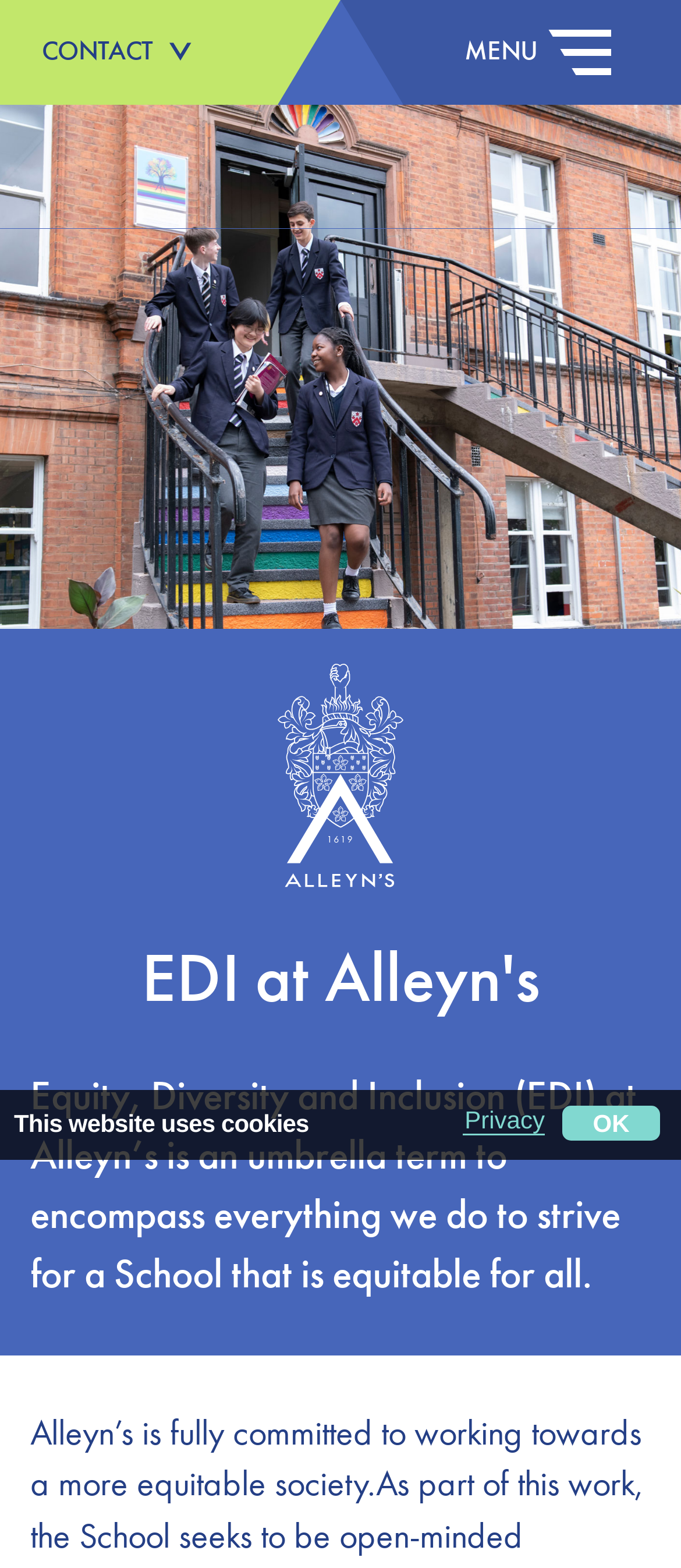Offer an extensive depiction of the webpage and its key elements.

The webpage is about Equity, Diversity, and Inclusion (EDI) at Alleyn's School. At the top left, there is a "CONTACT" button, and at the top right, there is a "MENU" button. Below the "MENU" button, there is a link to "Alleyn's School". 

The main content of the webpage starts with a heading "EDI at Alleyn's" located at the top center of the page. Below the heading, there is a paragraph explaining that EDI is an umbrella term to encompass everything the school does to ensure it is equitable for all. 

Further down, there is another paragraph stating that Alleyn's is fully committed to working towards a more equitable society. 

At the bottom left of the page, there is a heading "This website uses cookies" followed by an "OK" button to the right. Below the "OK" button, there is a link to "Privacy". 

On the left side of the page, there are four checkboxes, from top to bottom, labeled "Necessary", "Statistics", "Marketing", and "Preferences". The "Necessary" checkbox is disabled and checked, while the "Statistics" and "Marketing" checkboxes are checked, and the "Preferences" checkbox is unchecked.